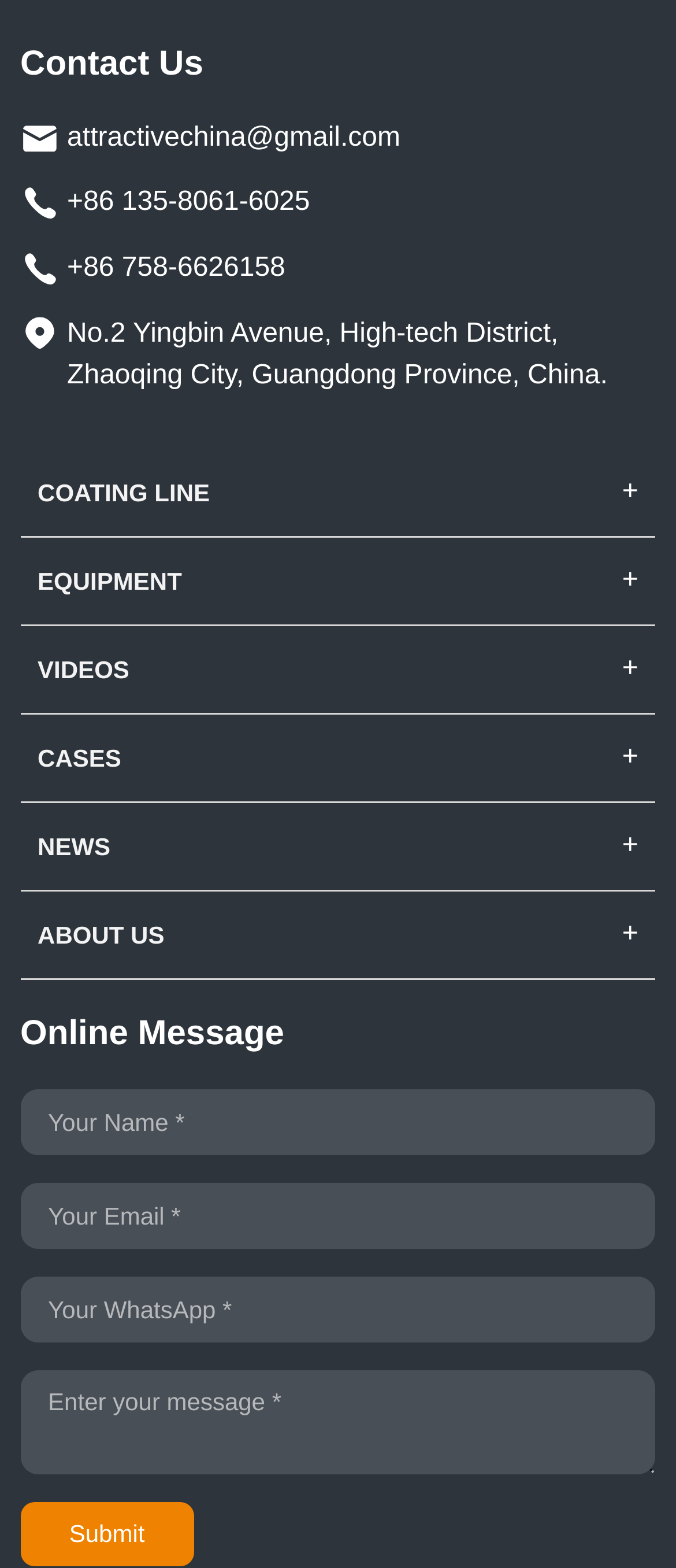Indicate the bounding box coordinates of the clickable region to achieve the following instruction: "view coating line information."

[0.03, 0.286, 0.97, 0.343]